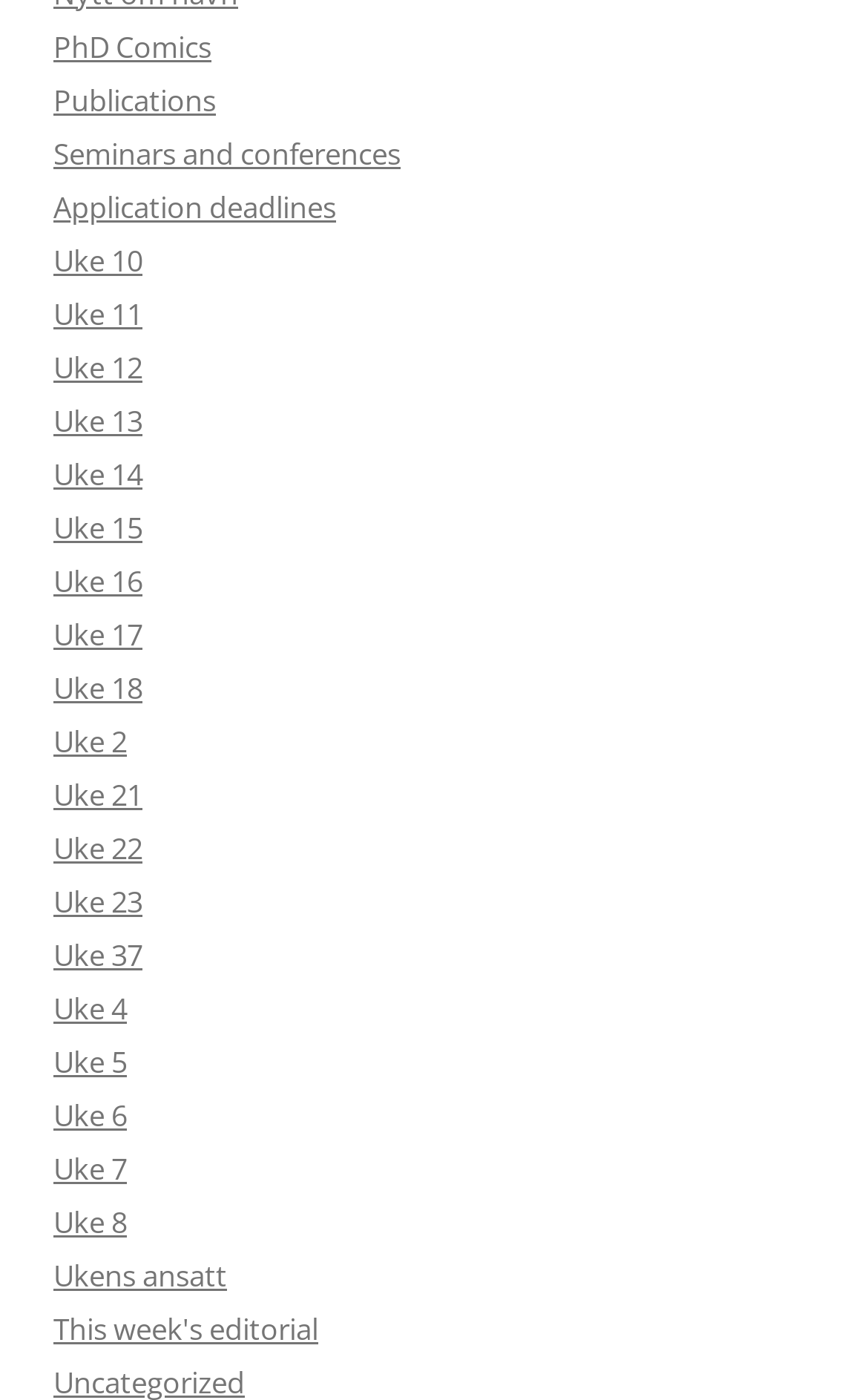Locate the bounding box coordinates of the element that needs to be clicked to carry out the instruction: "Access Seminars and conferences". The coordinates should be given as four float numbers ranging from 0 to 1, i.e., [left, top, right, bottom].

[0.062, 0.095, 0.462, 0.124]